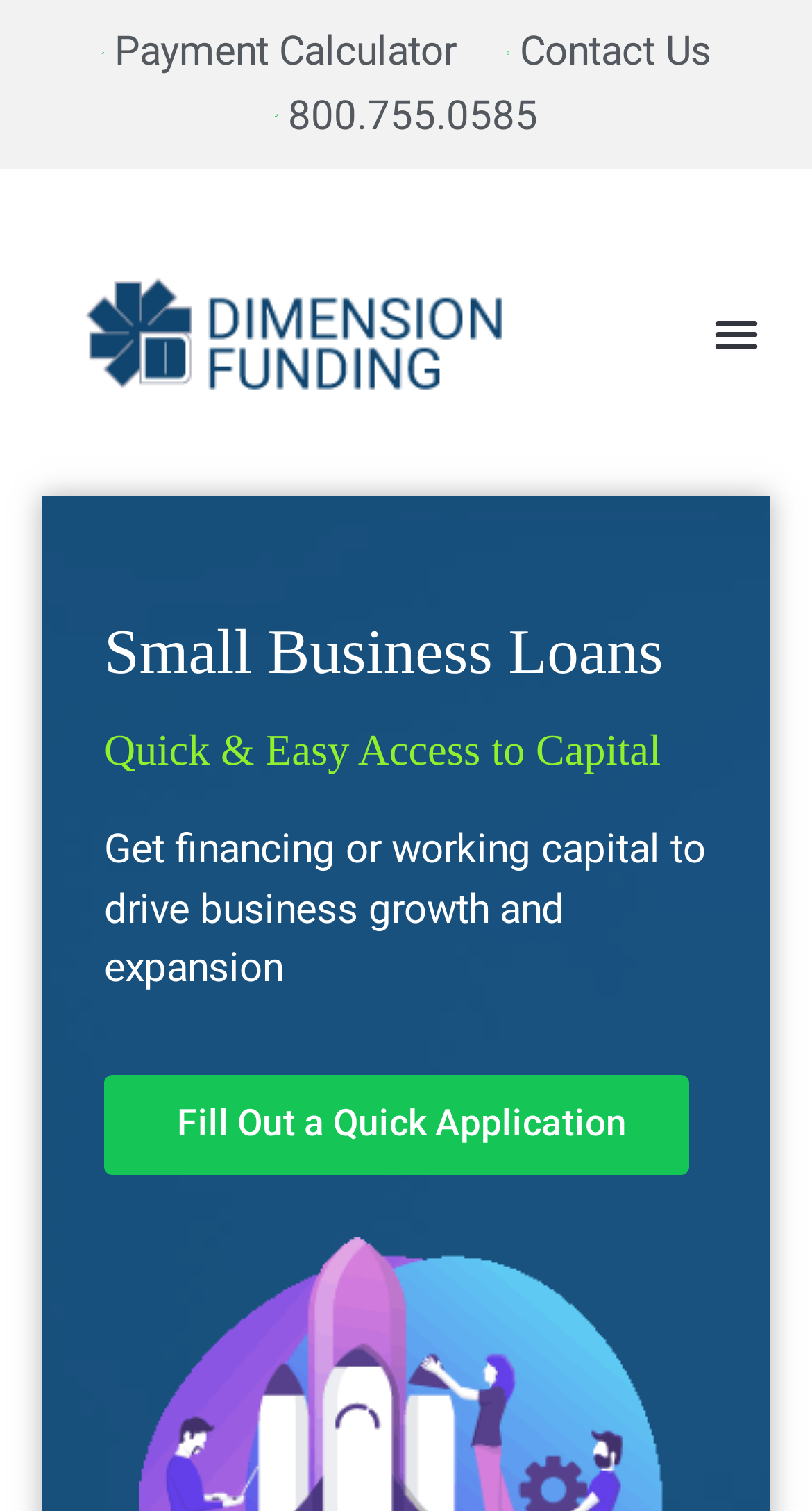What can be financed through this website?
Answer the question using a single word or phrase, according to the image.

Equipment, software, technology, or inventory